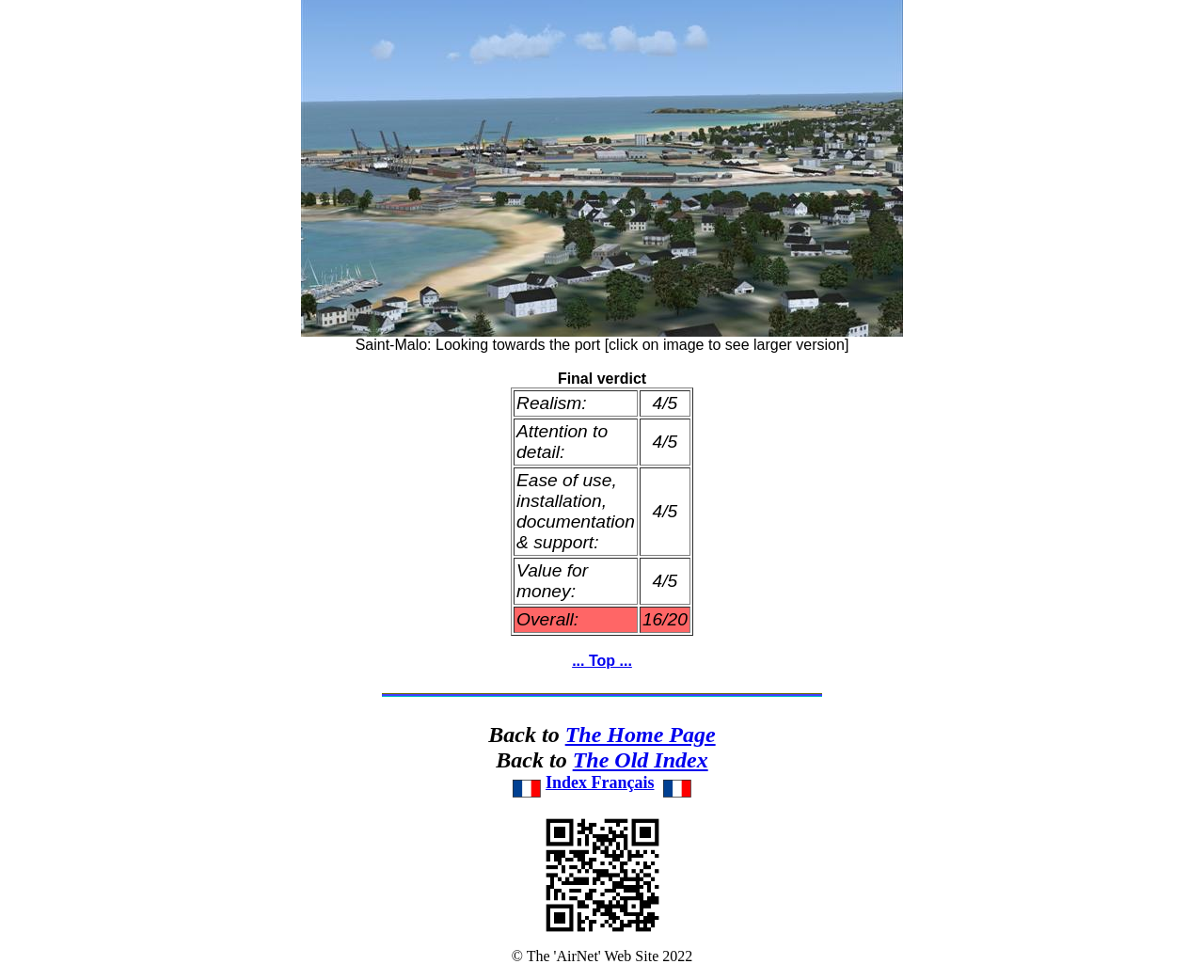Identify the bounding box coordinates for the region of the element that should be clicked to carry out the instruction: "Scan the QR code". The bounding box coordinates should be four float numbers between 0 and 1, i.e., [left, top, right, bottom].

[0.439, 0.819, 0.561, 0.967]